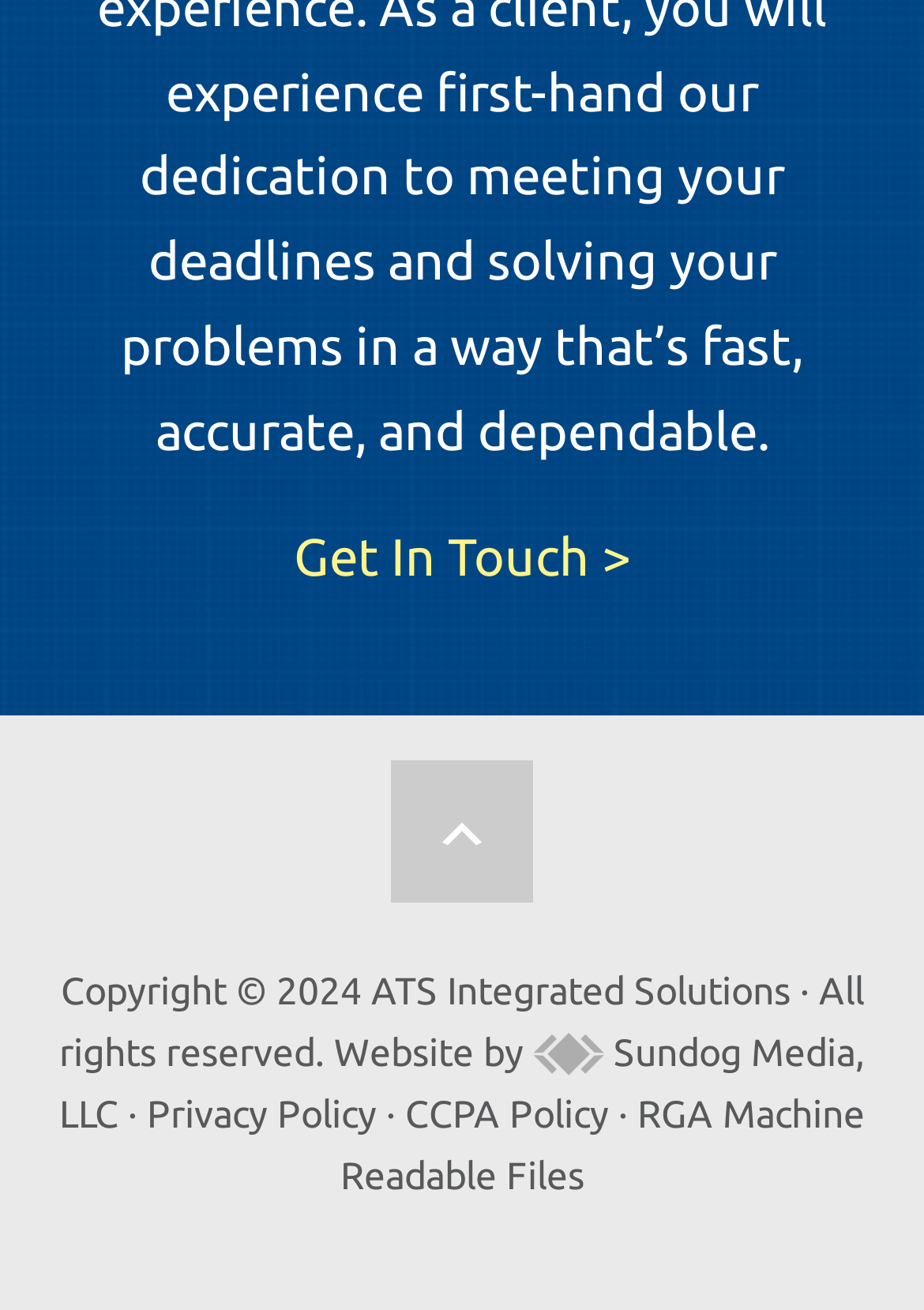What is the company name in the footer?
Using the image as a reference, give a one-word or short phrase answer.

ATS Integrated Solutions